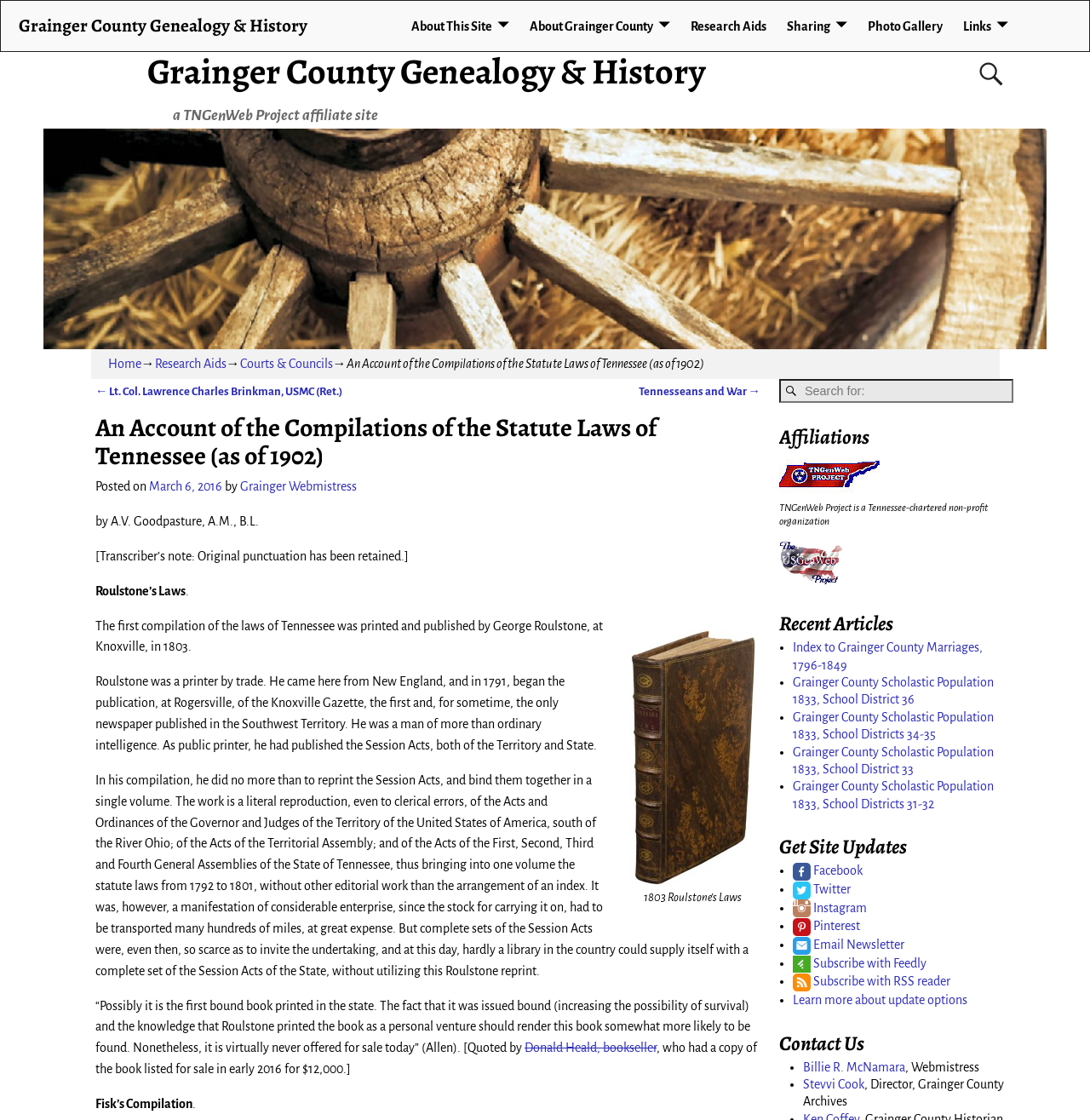Determine and generate the text content of the webpage's headline.

Grainger County Genealogy & History